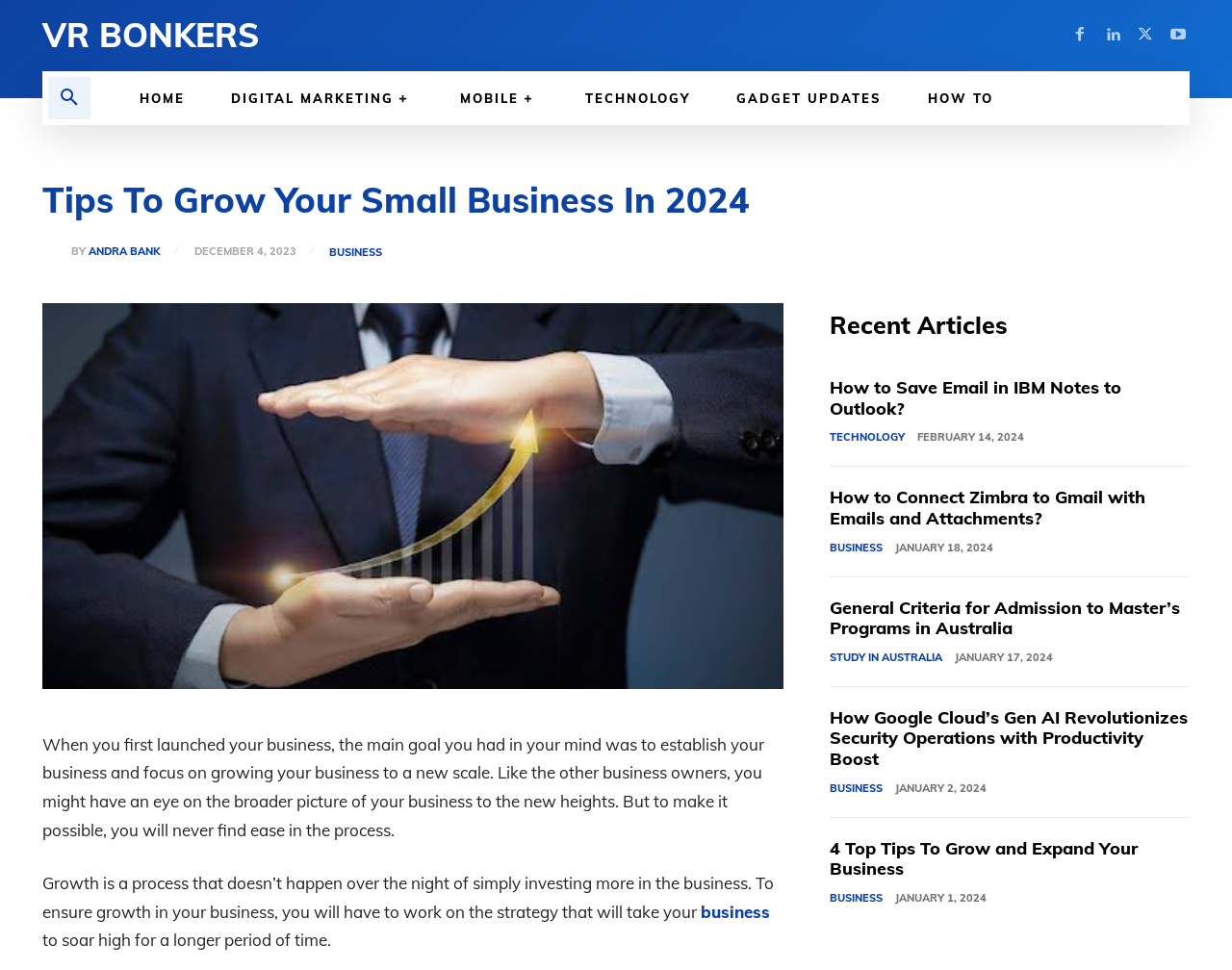Determine the bounding box coordinates of the clickable element necessary to fulfill the instruction: "click on the search button". Provide the coordinates as four float numbers within the 0 to 1 range, i.e., [left, top, right, bottom].

[0.039, 0.079, 0.073, 0.123]